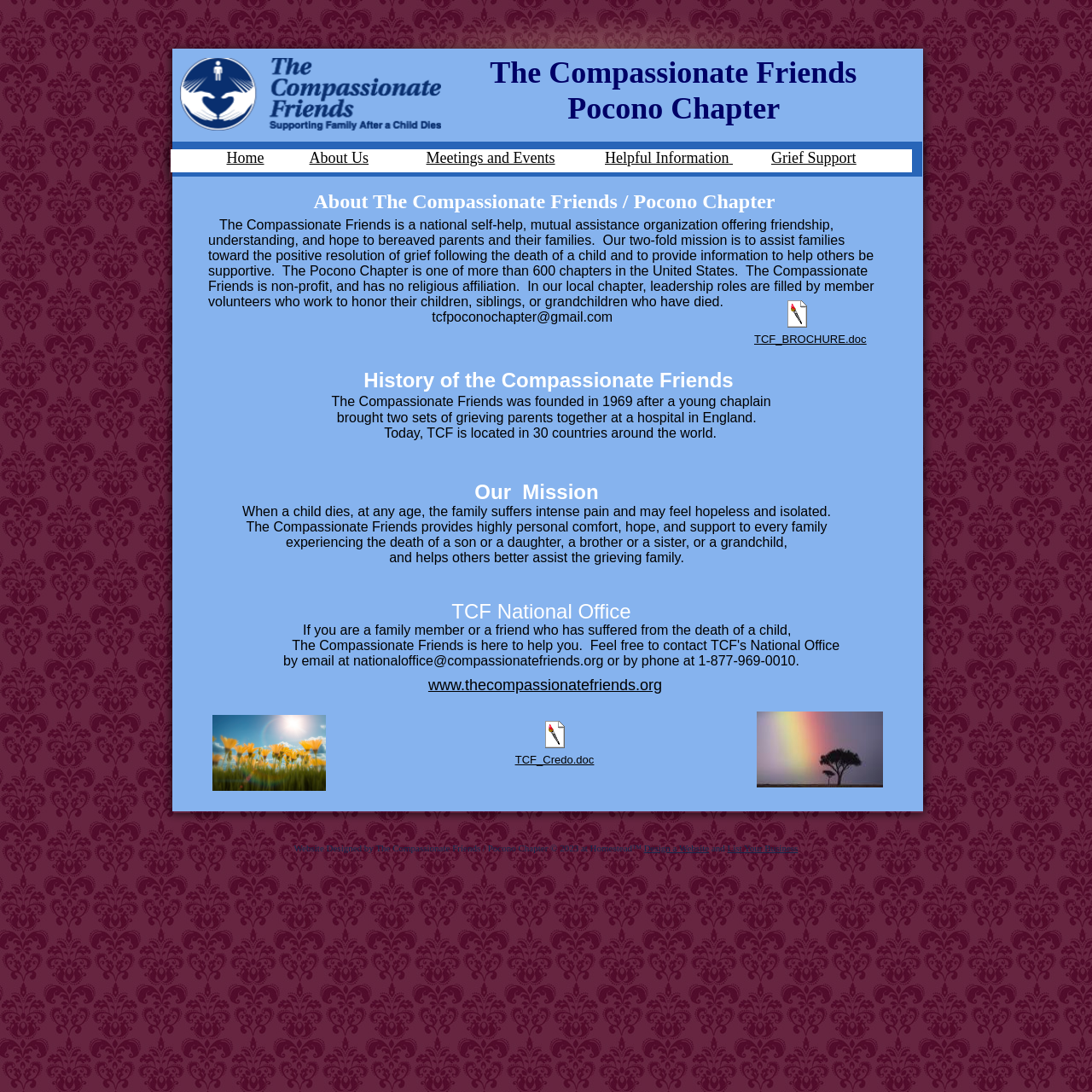Please give a concise answer to this question using a single word or phrase: 
What is the name of the document linked to 'TCF_Credo.doc'?

TCF Credo